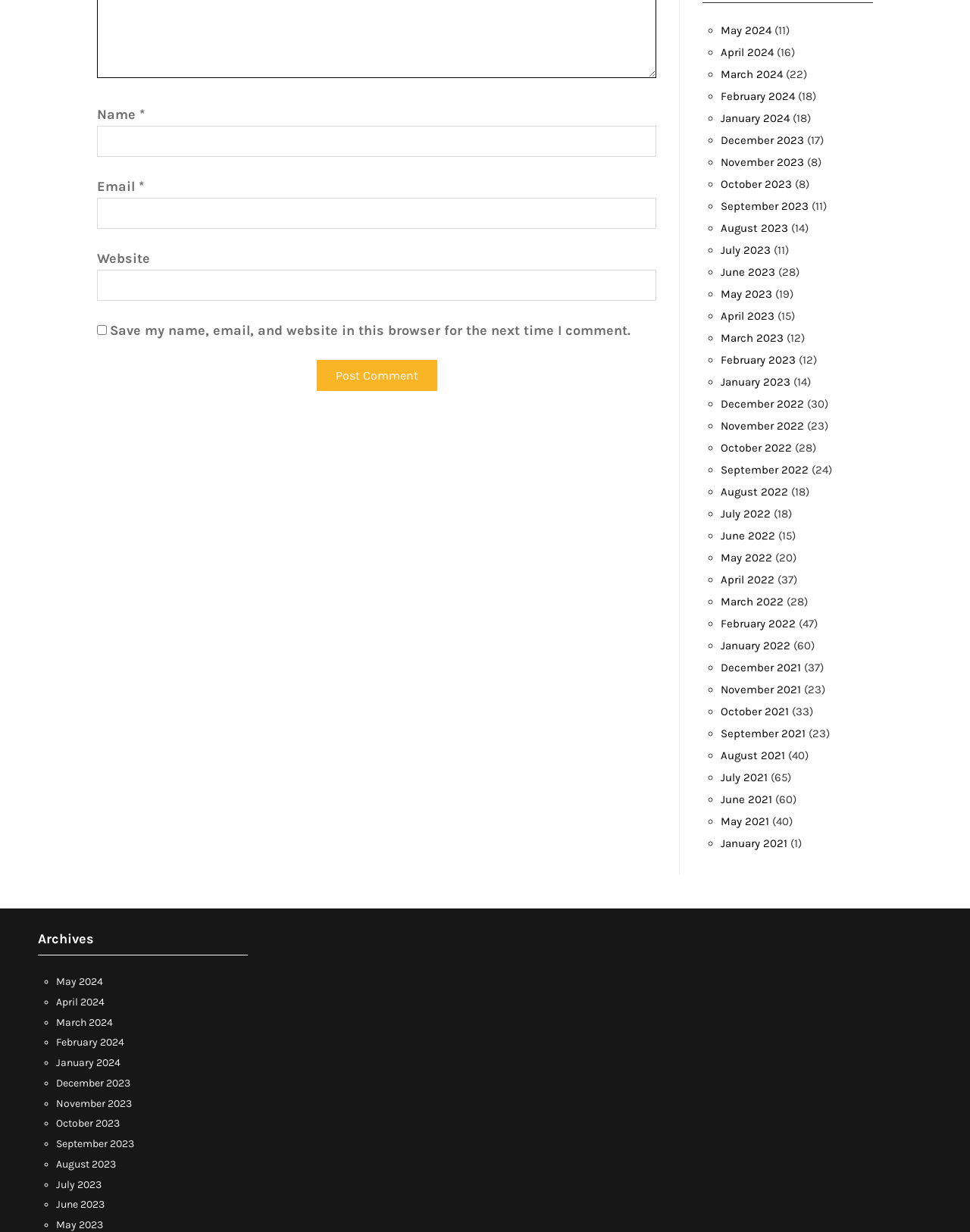Provide a short answer to the following question with just one word or phrase: What is the function of the 'Post Comment' button?

Submit comment